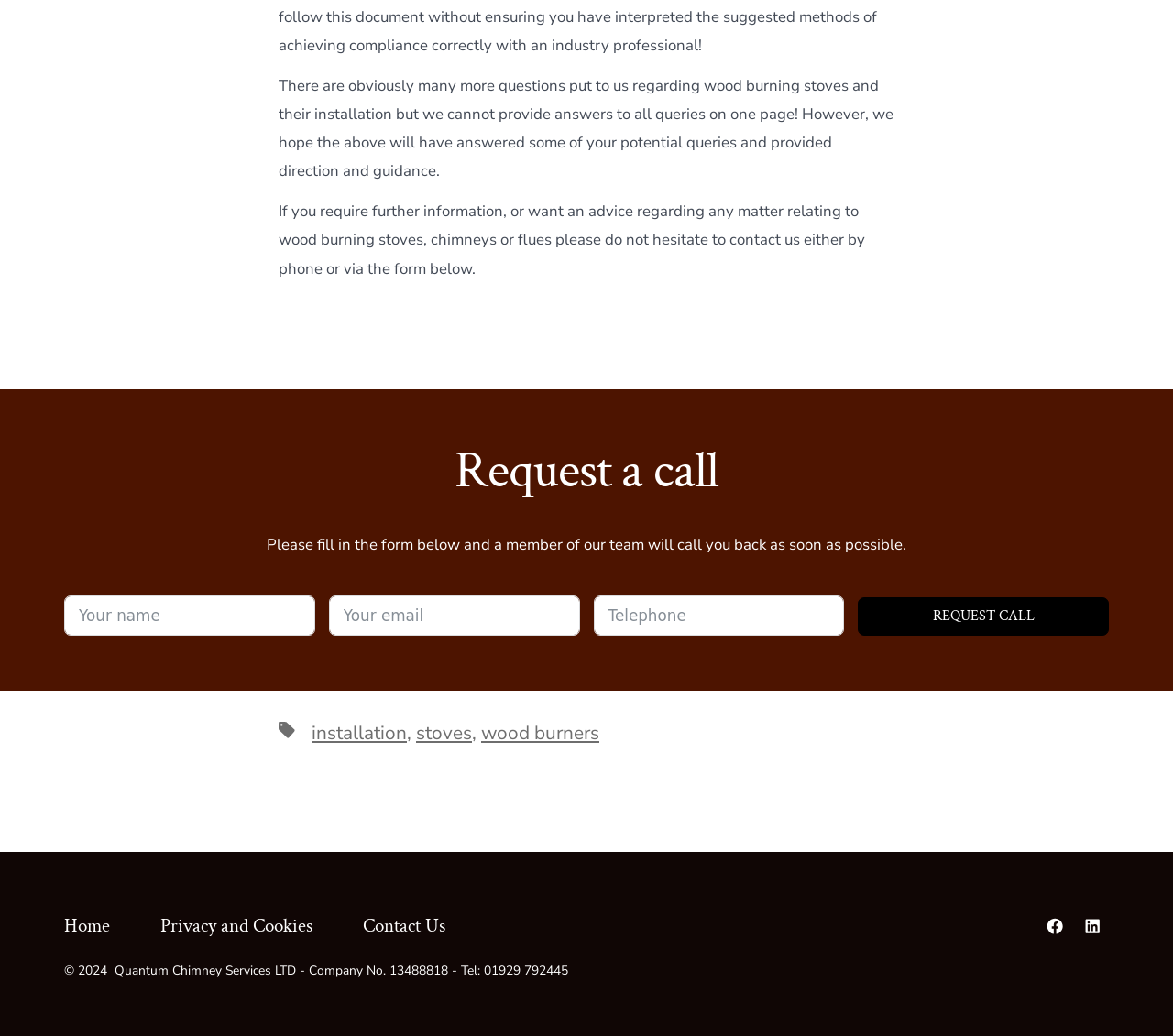Predict the bounding box of the UI element that fits this description: "name="email_1" placeholder="Your email"".

[0.28, 0.575, 0.494, 0.614]